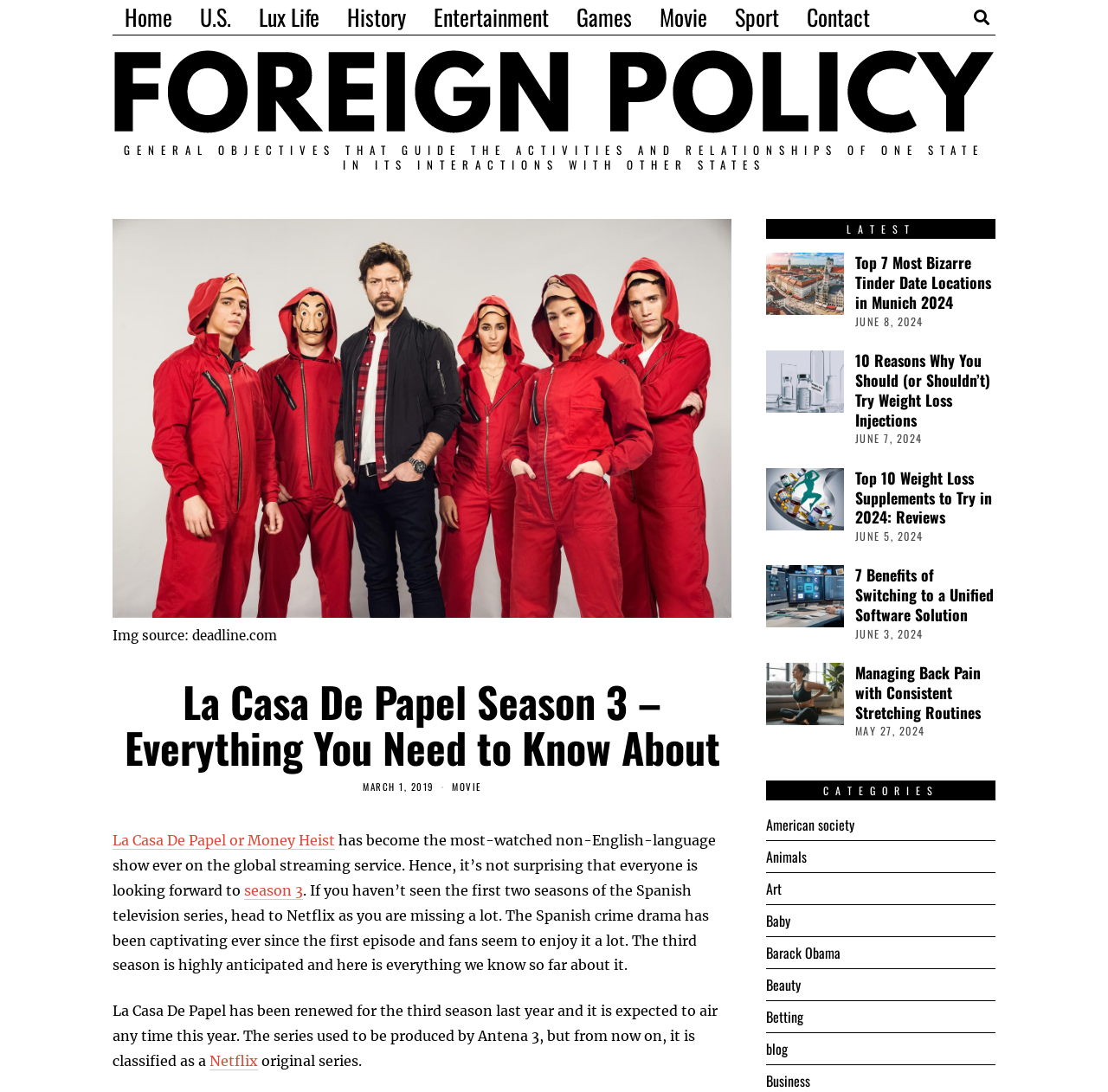Please find the bounding box coordinates of the element that you should click to achieve the following instruction: "Check the 'LATEST' news". The coordinates should be presented as four float numbers between 0 and 1: [left, top, right, bottom].

[0.691, 0.2, 0.898, 0.219]